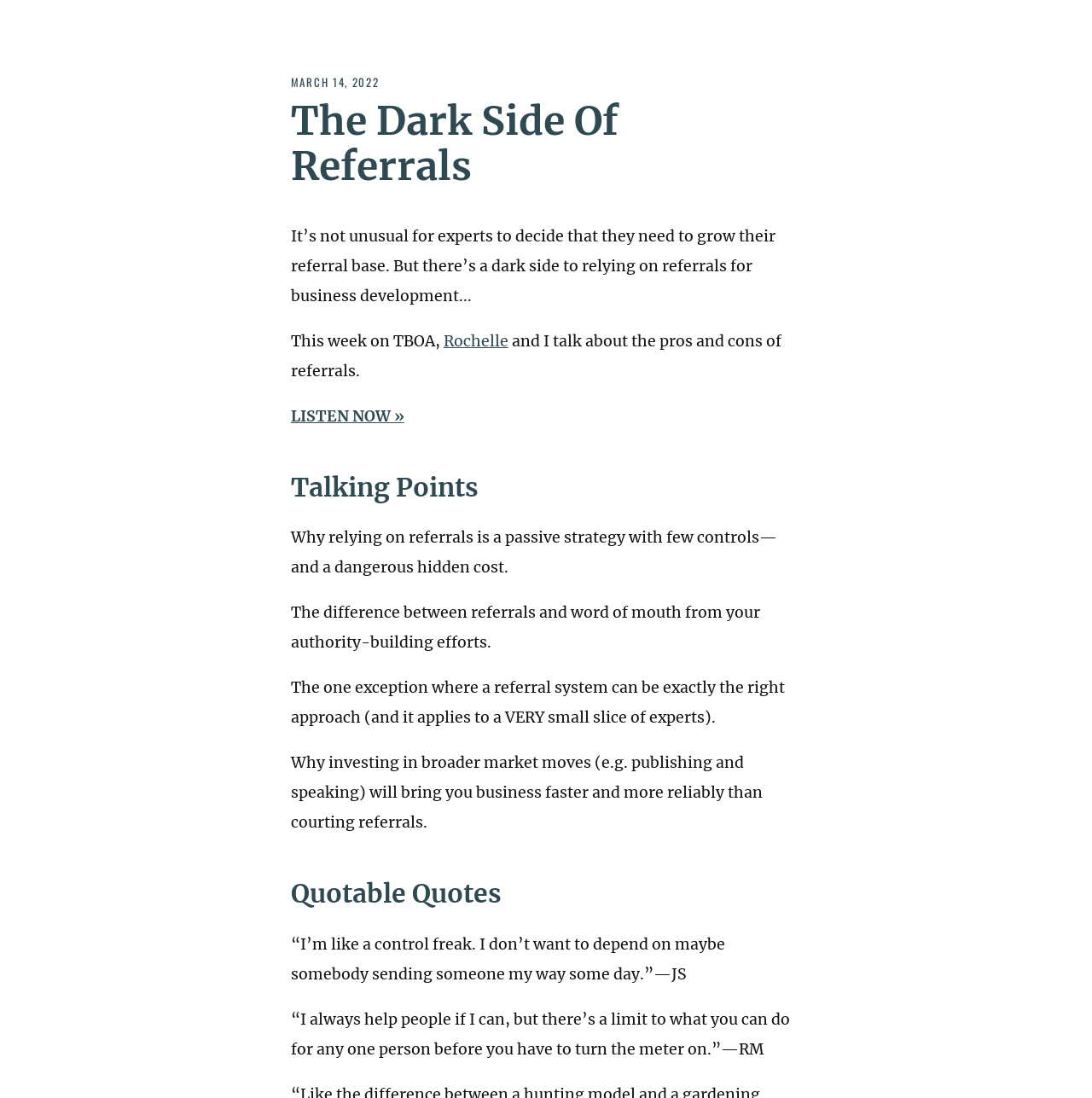Locate the bounding box coordinates of the UI element described by: "LISTEN NOW »". Provide the coordinates as four float numbers between 0 and 1, formatted as [left, top, right, bottom].

[0.263, 0.371, 0.374, 0.388]